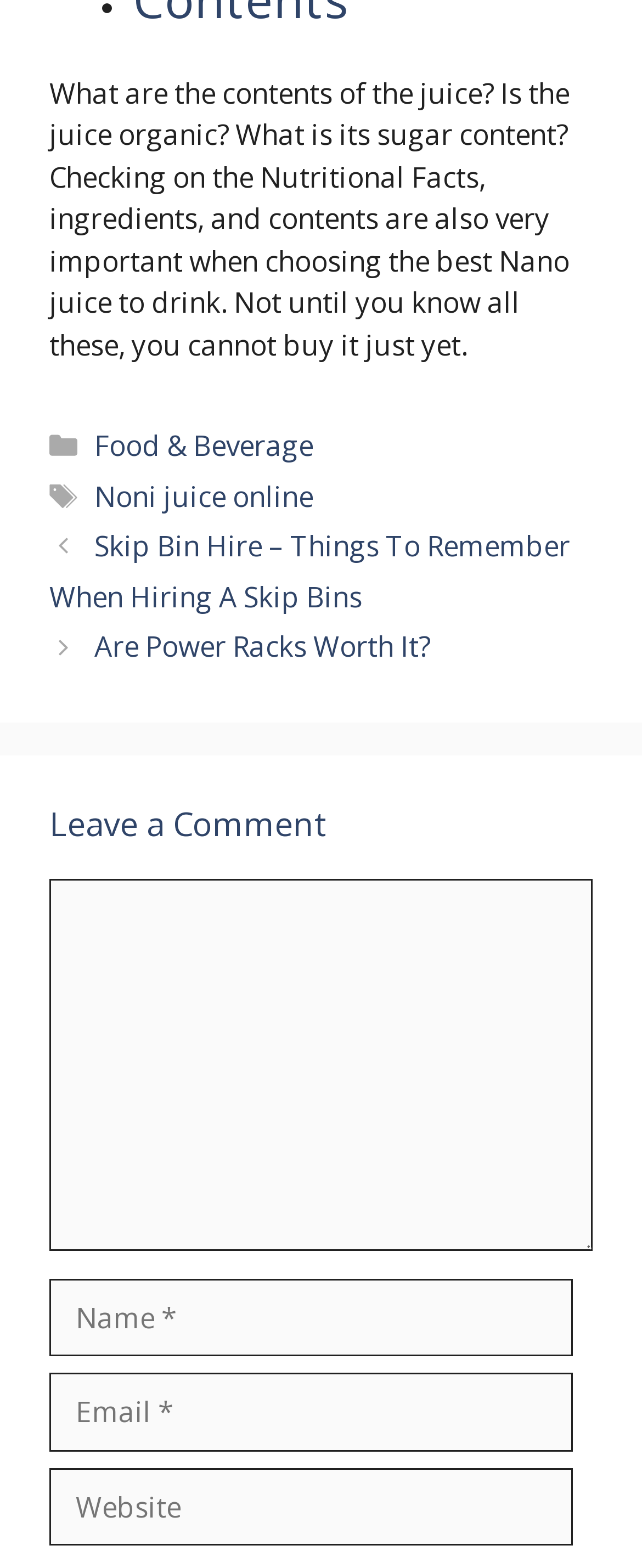What is the topic of the article?
Please give a detailed answer to the question using the information shown in the image.

The topic of the article can be determined by reading the static text at the top of the webpage, which discusses the importance of checking the nutritional facts and ingredients of Nano juice.